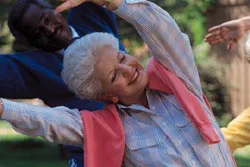What is the significance of the exercise session?
Please respond to the question thoroughly and include all relevant details.

The caption highlights the importance of physical activity for maintaining health, particularly for those with arthritis, and also emphasizes the emotional benefits of exercising, such as fostering connections among participants and enhancing emotional well-being.